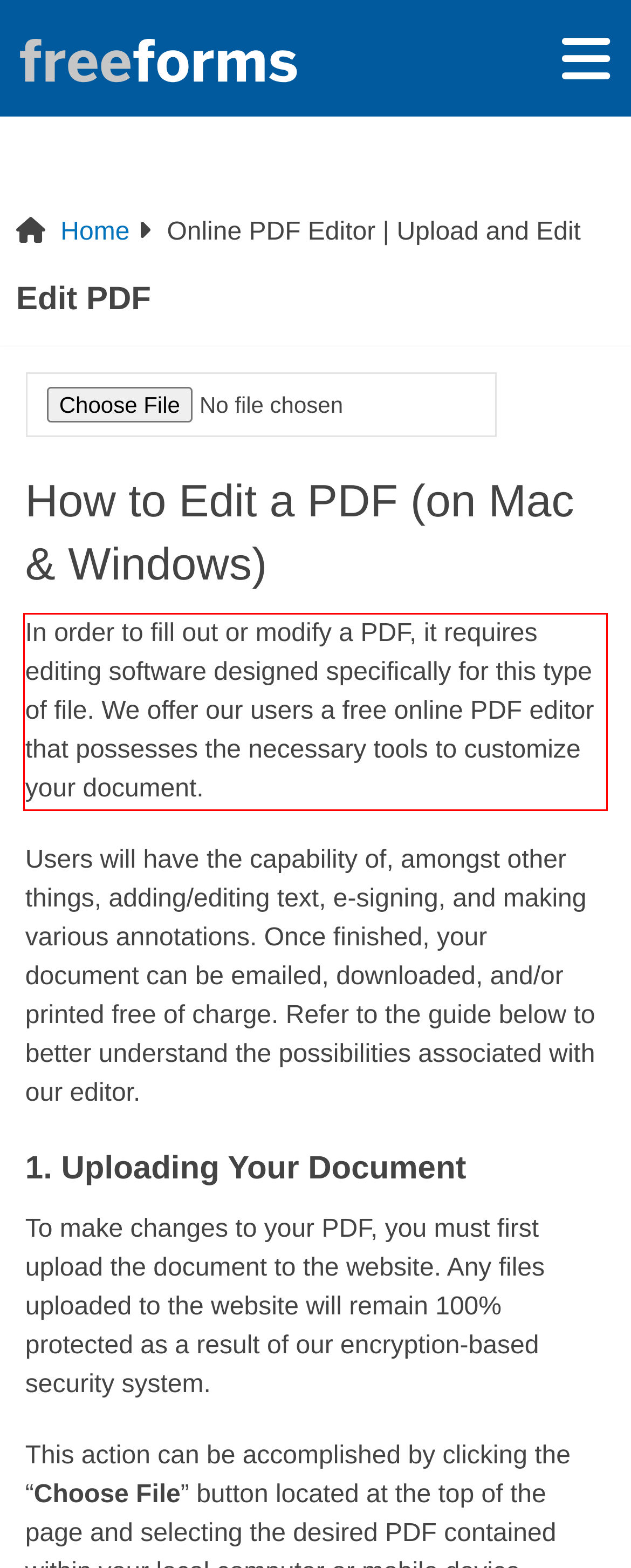Please look at the webpage screenshot and extract the text enclosed by the red bounding box.

In order to fill out or modify a PDF, it requires editing software designed specifically for this type of file. We offer our users a free online PDF editor that possesses the necessary tools to customize your document.